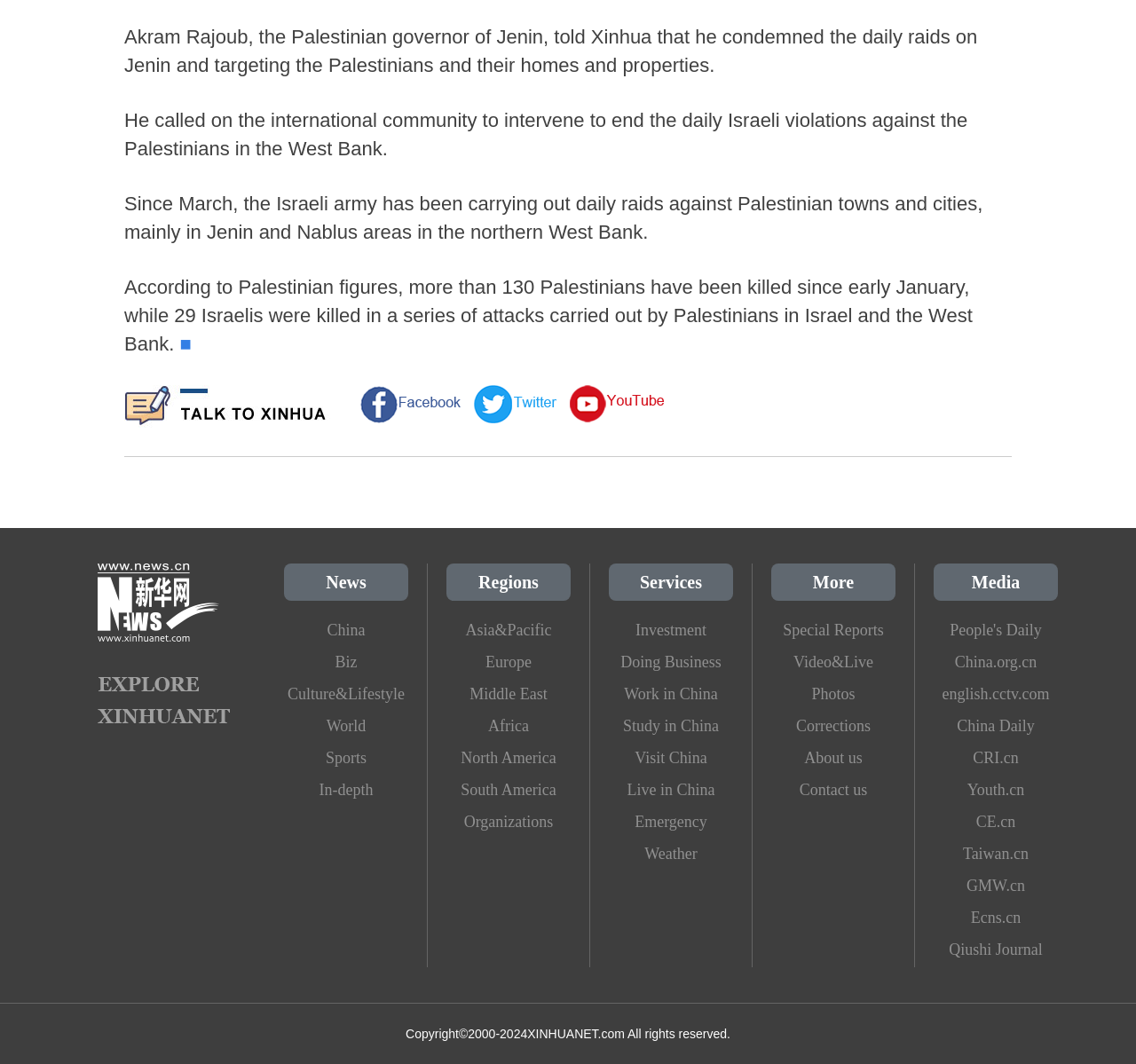Bounding box coordinates should be provided in the format (top-left x, top-left y, bottom-right x, bottom-right y) with all values between 0 and 1. Identify the bounding box for this UI element: About us

[0.679, 0.697, 0.788, 0.727]